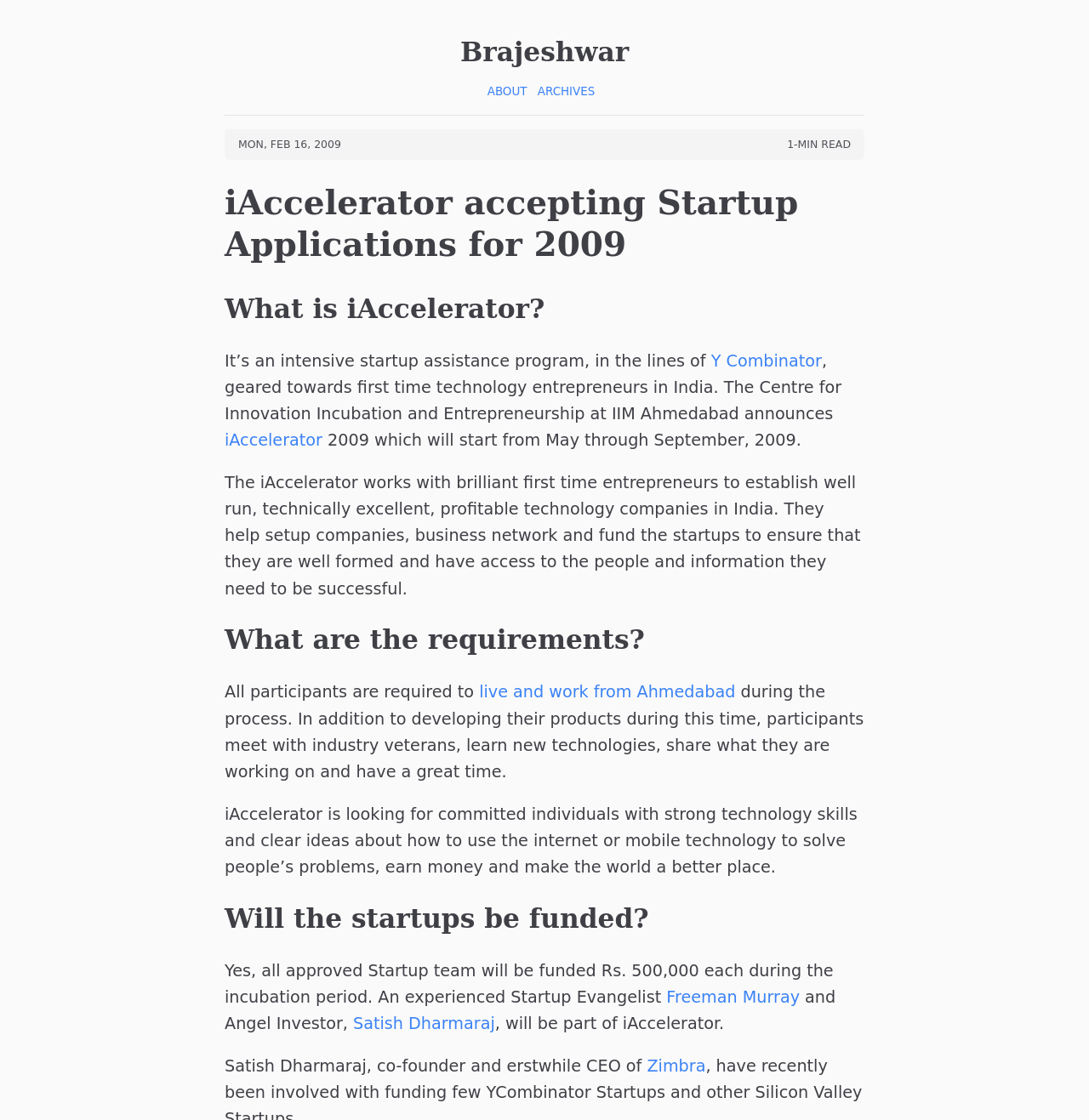Please answer the following query using a single word or phrase: 
How much funding will each startup receive?

Rs. 500,000